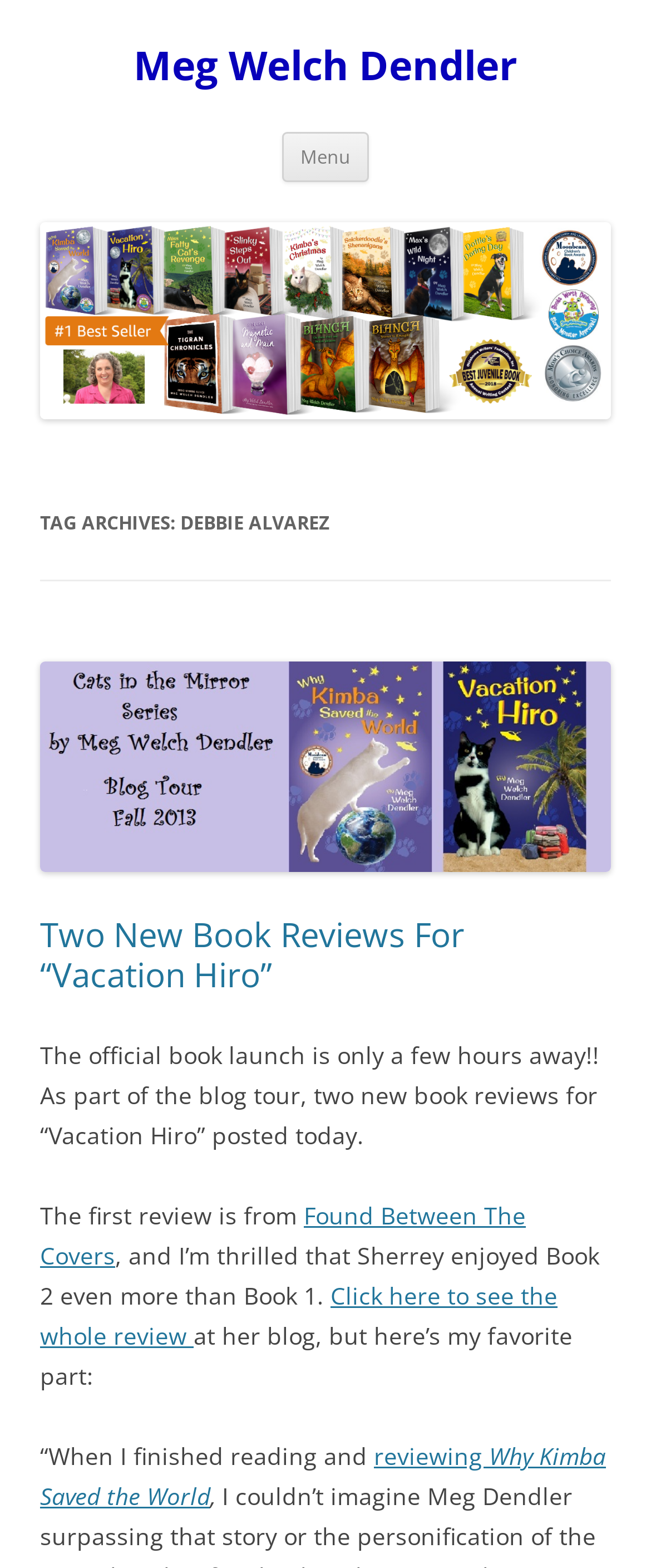Please determine the bounding box coordinates of the clickable area required to carry out the following instruction: "Read the review of 'Vacation Hiro' at 'Found Between The Covers'". The coordinates must be four float numbers between 0 and 1, represented as [left, top, right, bottom].

[0.062, 0.765, 0.808, 0.811]